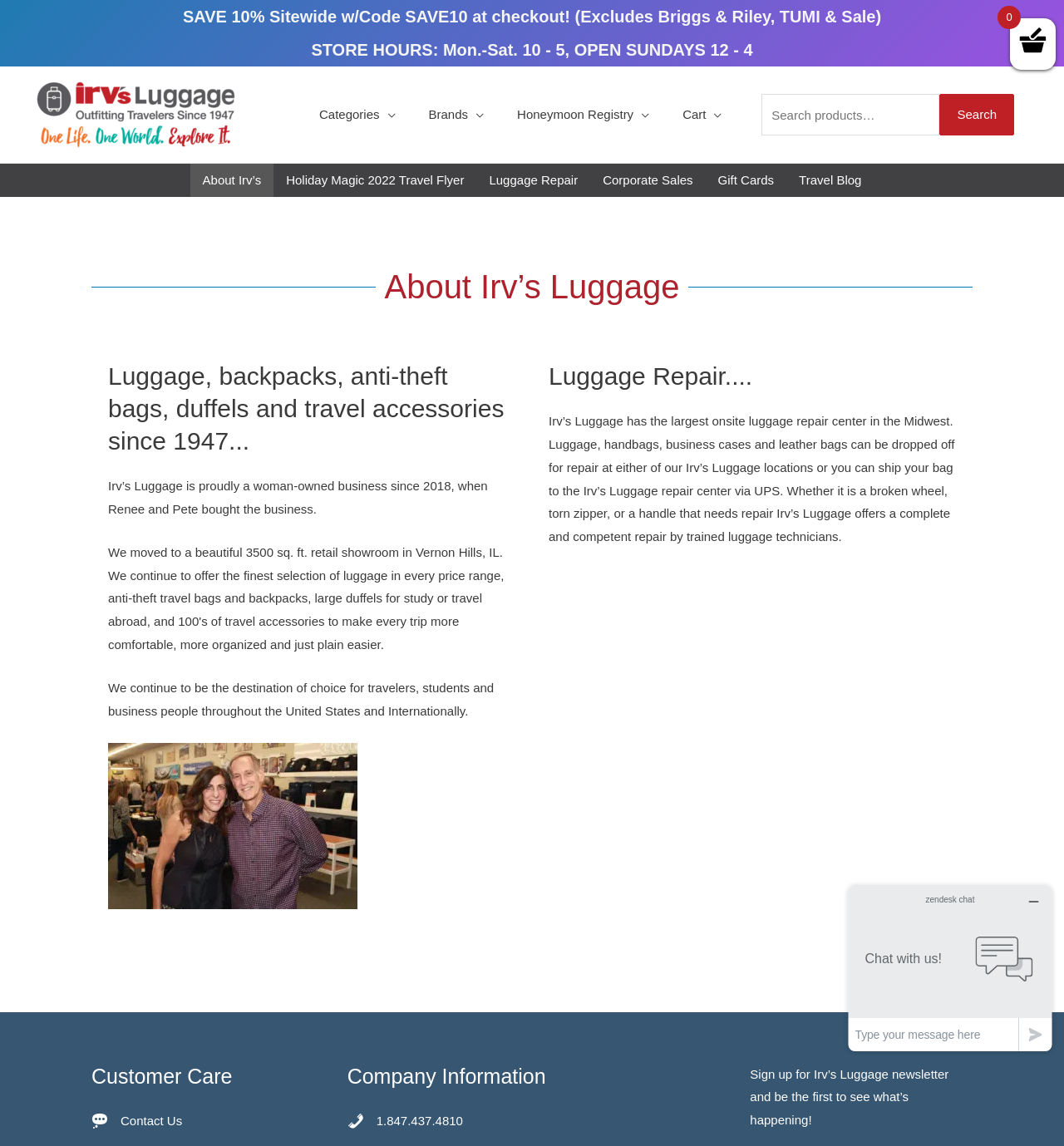Provide a brief response to the question below using a single word or phrase: 
What is the name of the business that owns Irv's Luggage?

A woman-owned business